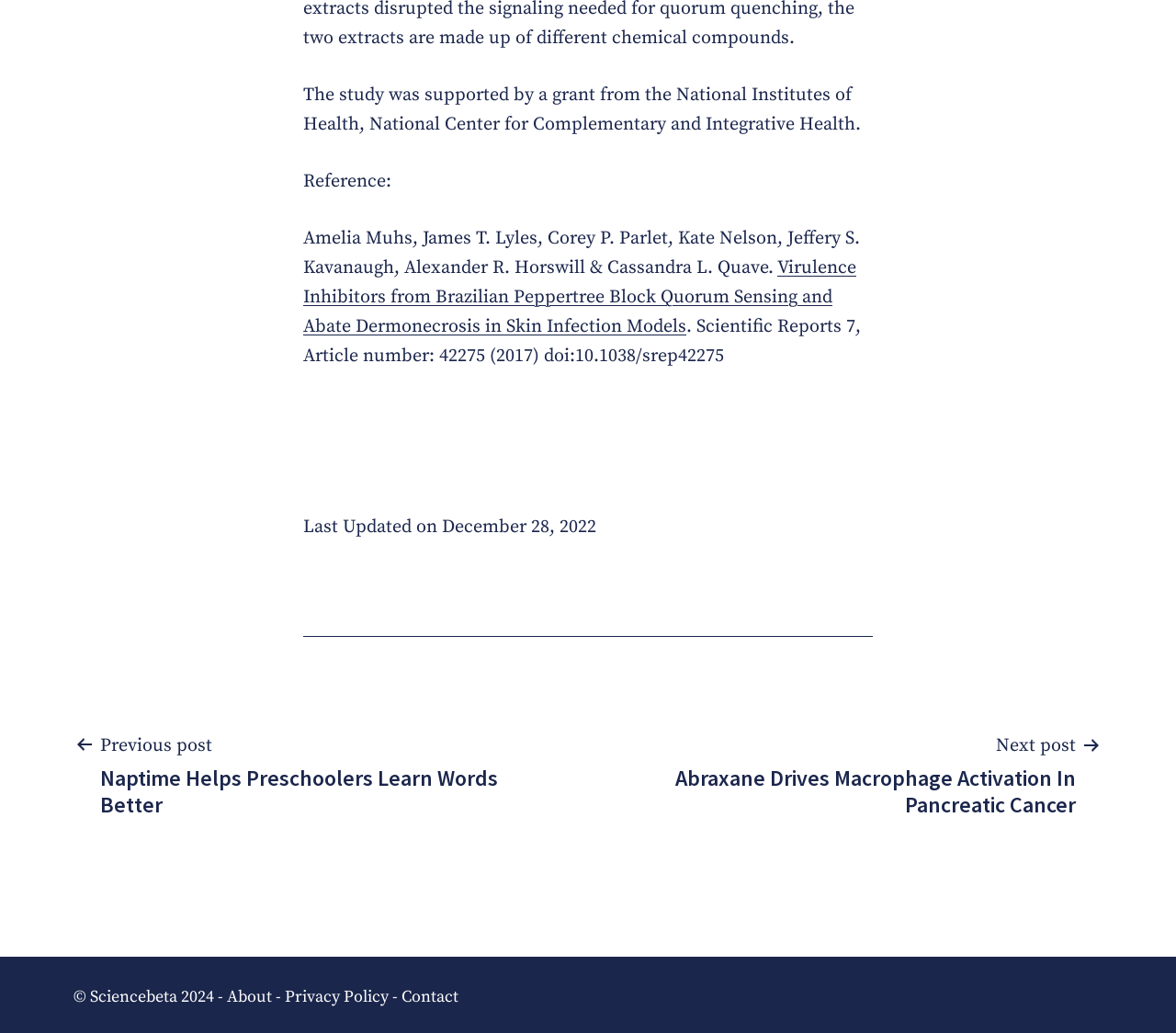Use the information in the screenshot to answer the question comprehensively: When was the webpage last updated?

The webpage was last updated on December 28, 2022, as mentioned in the static text element with the text 'Last Updated on December 28, 2022'.